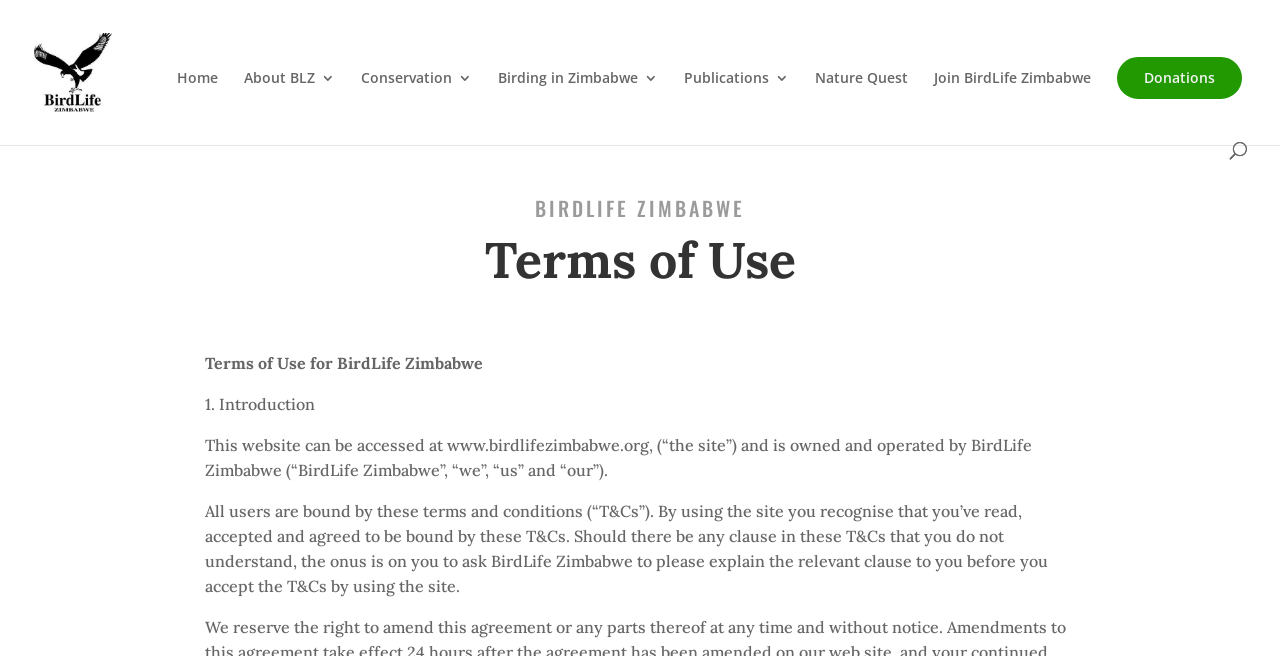Identify the bounding box coordinates necessary to click and complete the given instruction: "Access Donations page".

[0.874, 0.09, 0.969, 0.148]